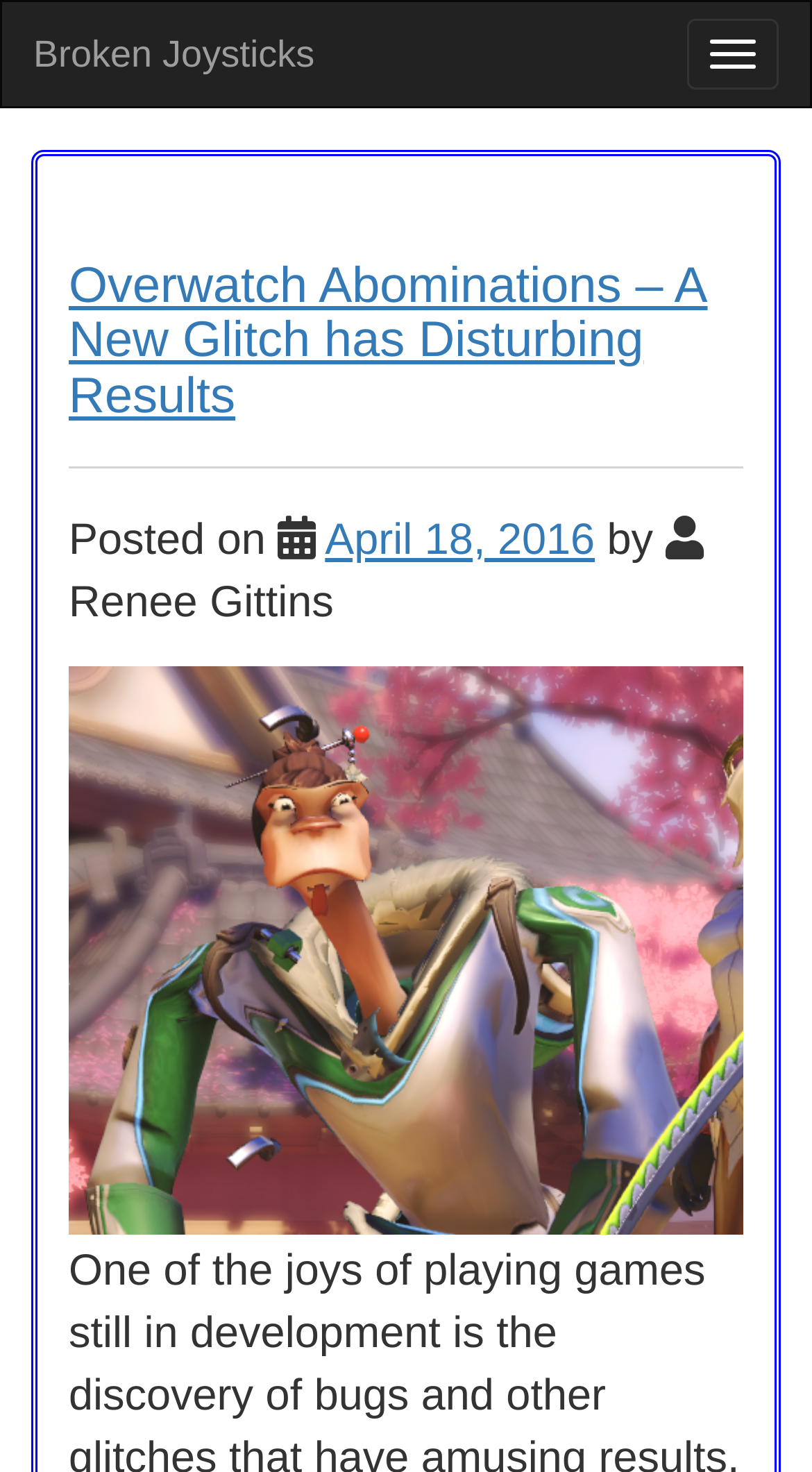Extract the bounding box coordinates of the UI element described: "April 18, 2016". Provide the coordinates in the format [left, top, right, bottom] with values ranging from 0 to 1.

[0.4, 0.351, 0.733, 0.384]